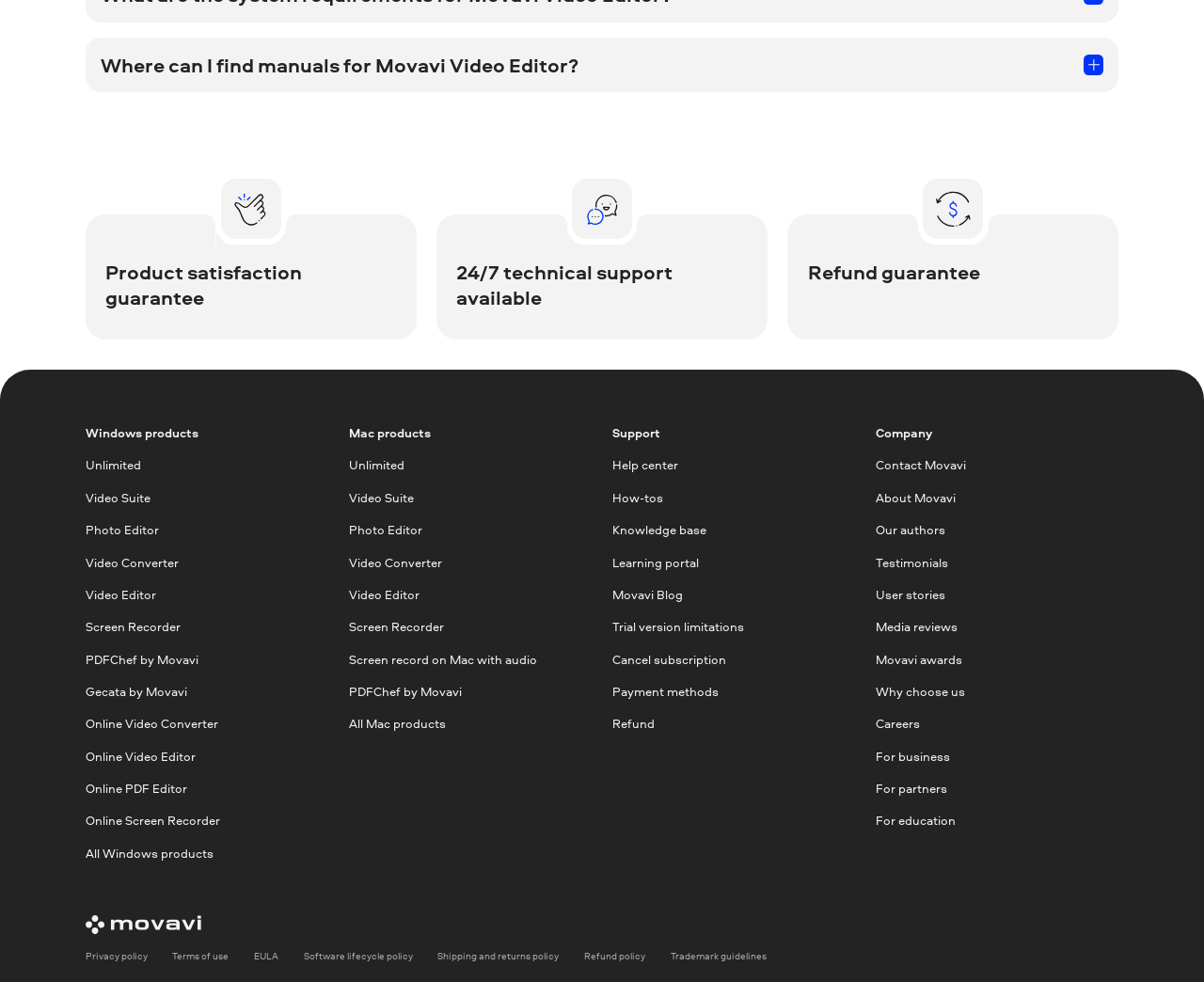Locate the UI element described by Small Packet Shipping Resumes in the provided webpage screenshot. Return the bounding box coordinates in the format (top-left x, top-left y, bottom-right x, bottom-right y), ensuring all values are between 0 and 1.

None